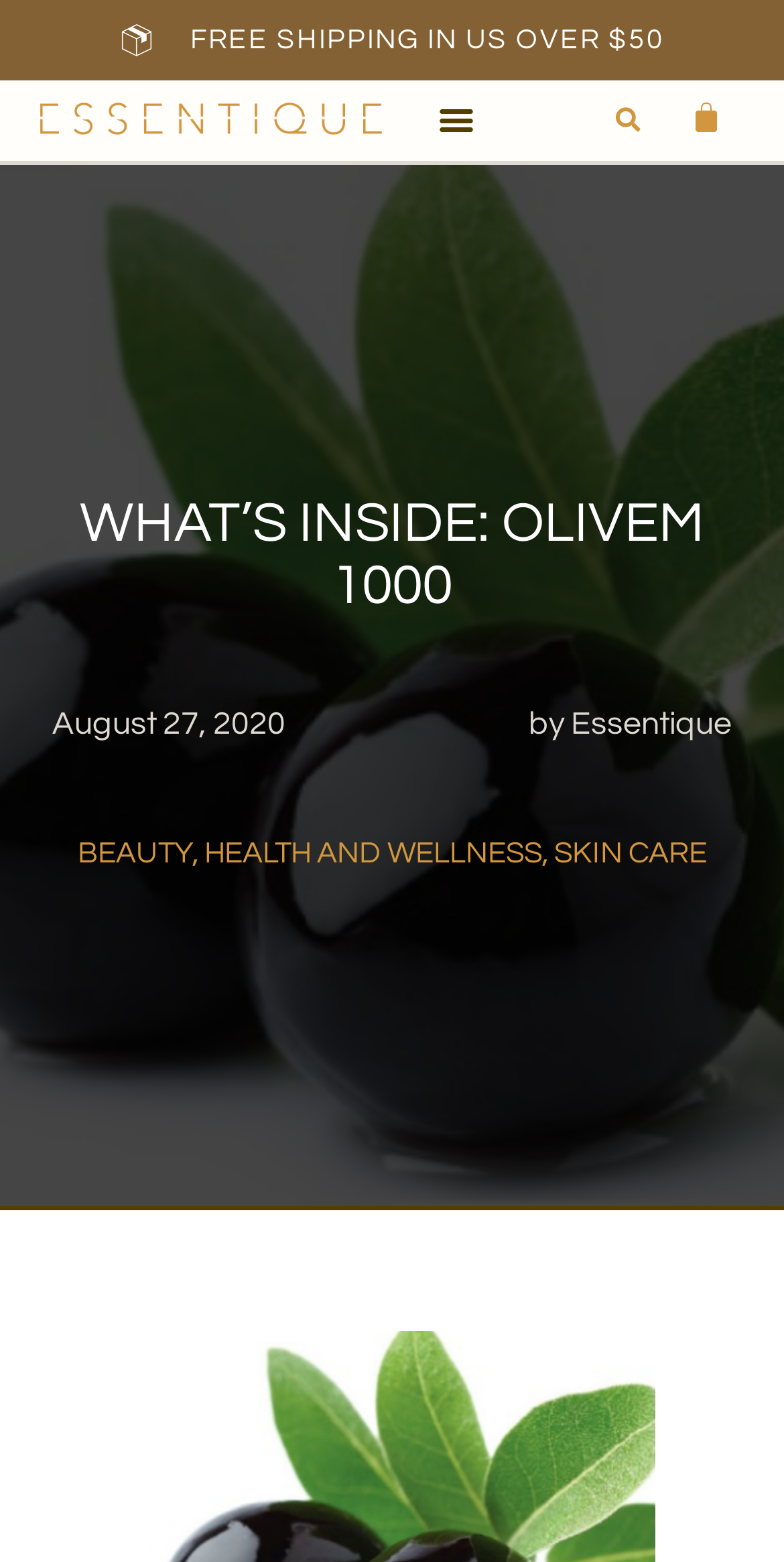Provide the bounding box coordinates of the area you need to click to execute the following instruction: "Toggle the menu".

[0.547, 0.06, 0.617, 0.094]